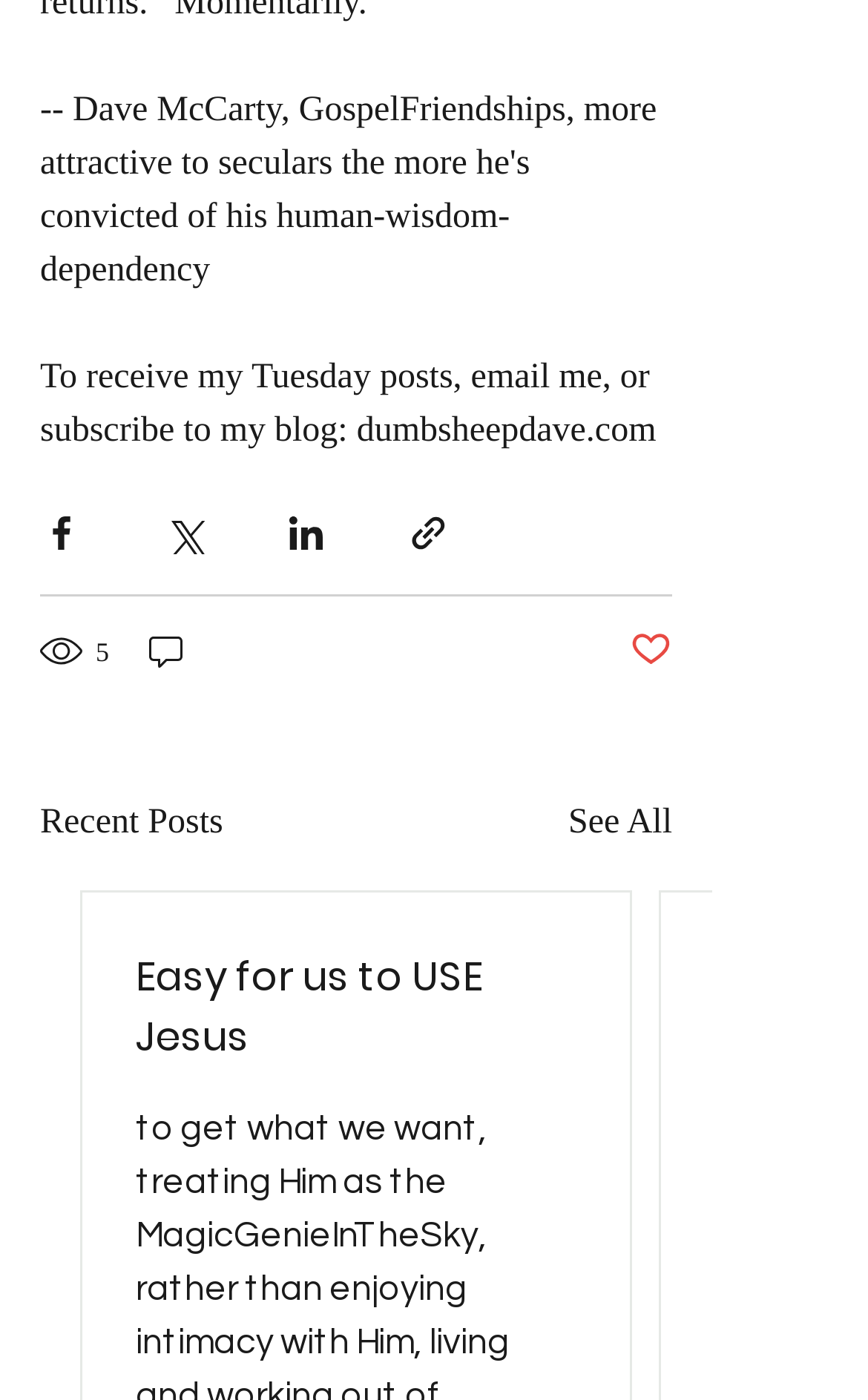Answer in one word or a short phrase: 
What is the label of the button to the right of the Facebook sharing button?

Share via Twitter